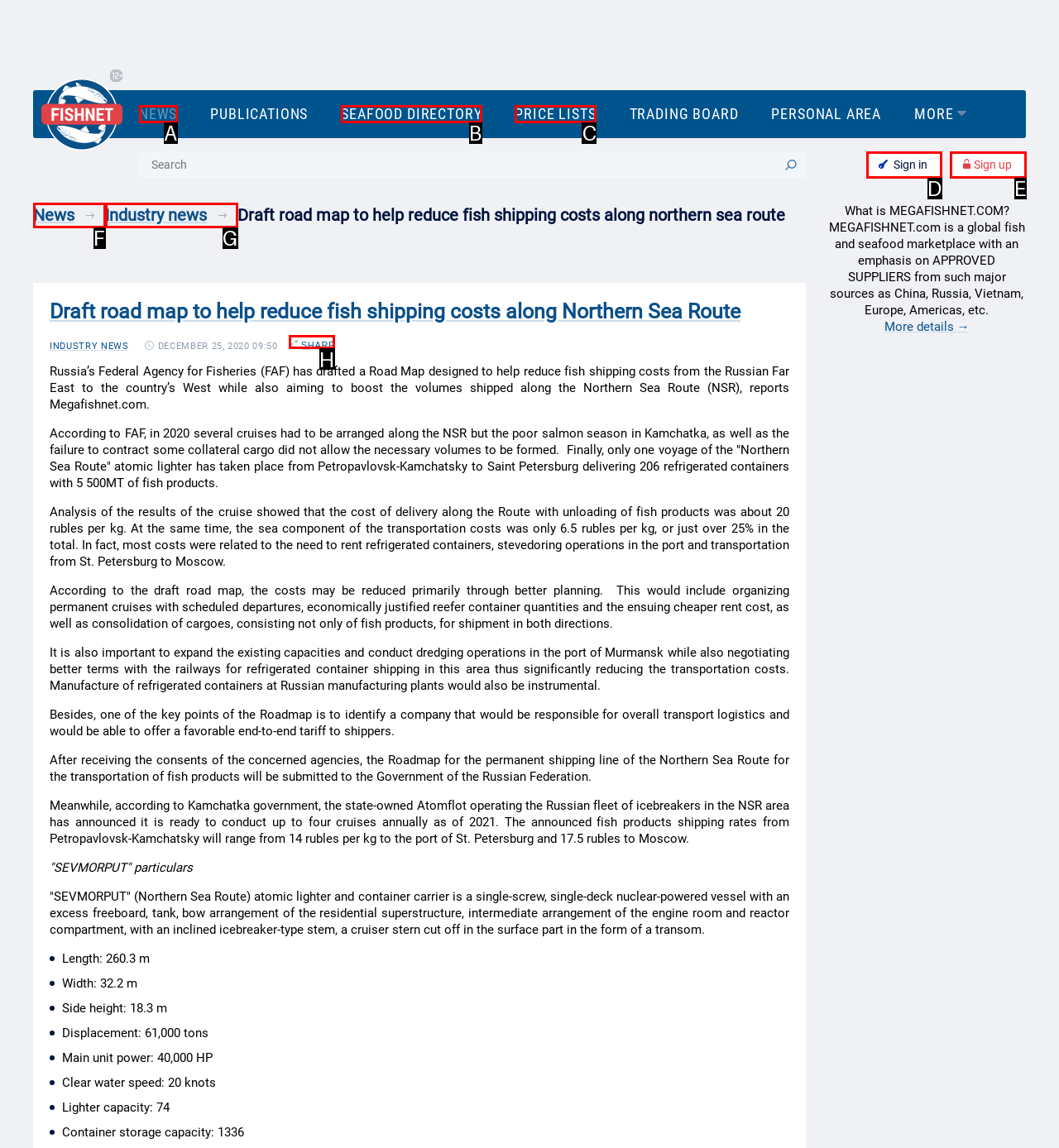Select the proper UI element to click in order to perform the following task: Share the article. Indicate your choice with the letter of the appropriate option.

H